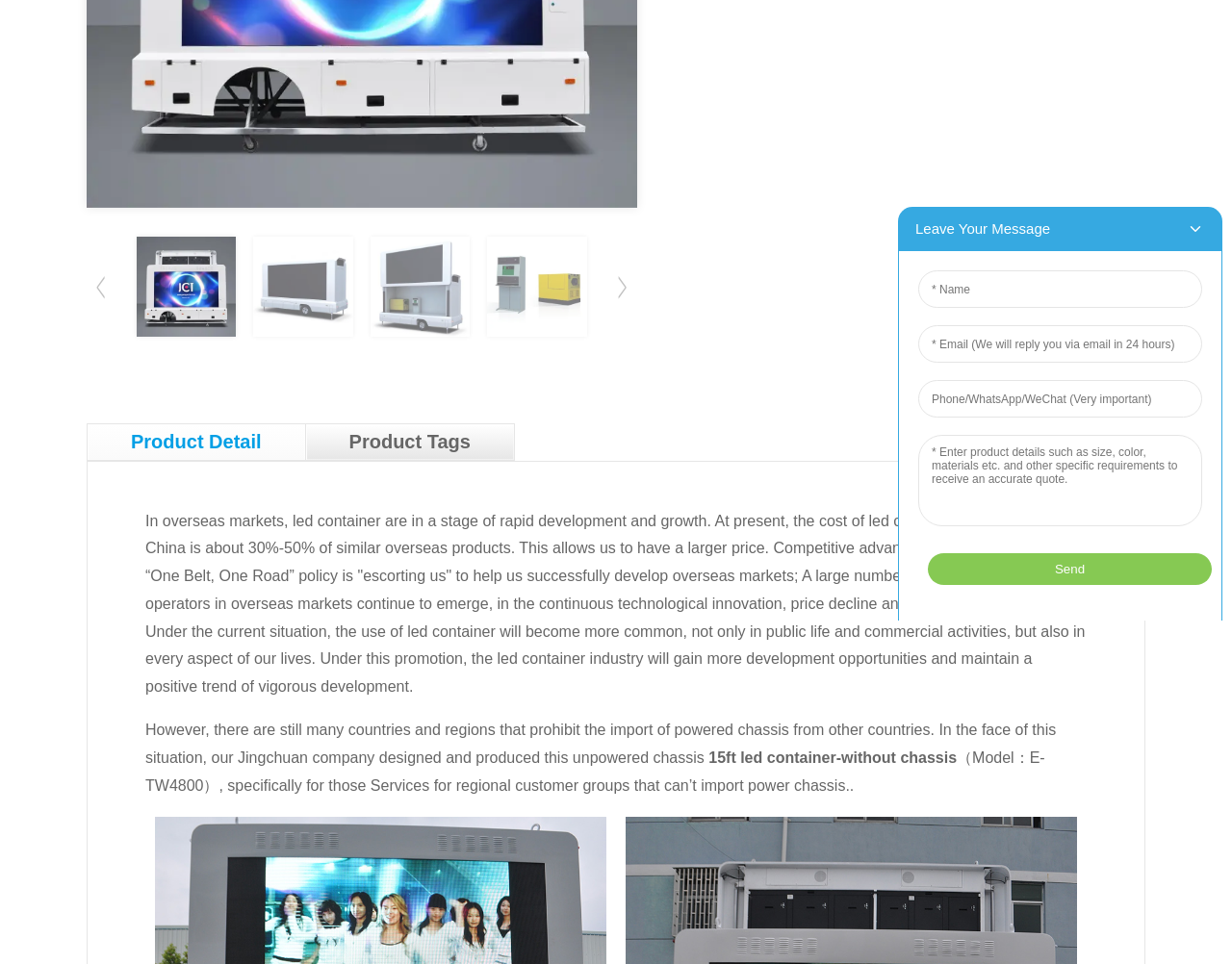From the screenshot, find the bounding box of the UI element matching this description: "alt="15ft led container-without chassis"". Supply the bounding box coordinates in the form [left, top, right, bottom], each a float between 0 and 1.

[0.111, 0.246, 0.192, 0.349]